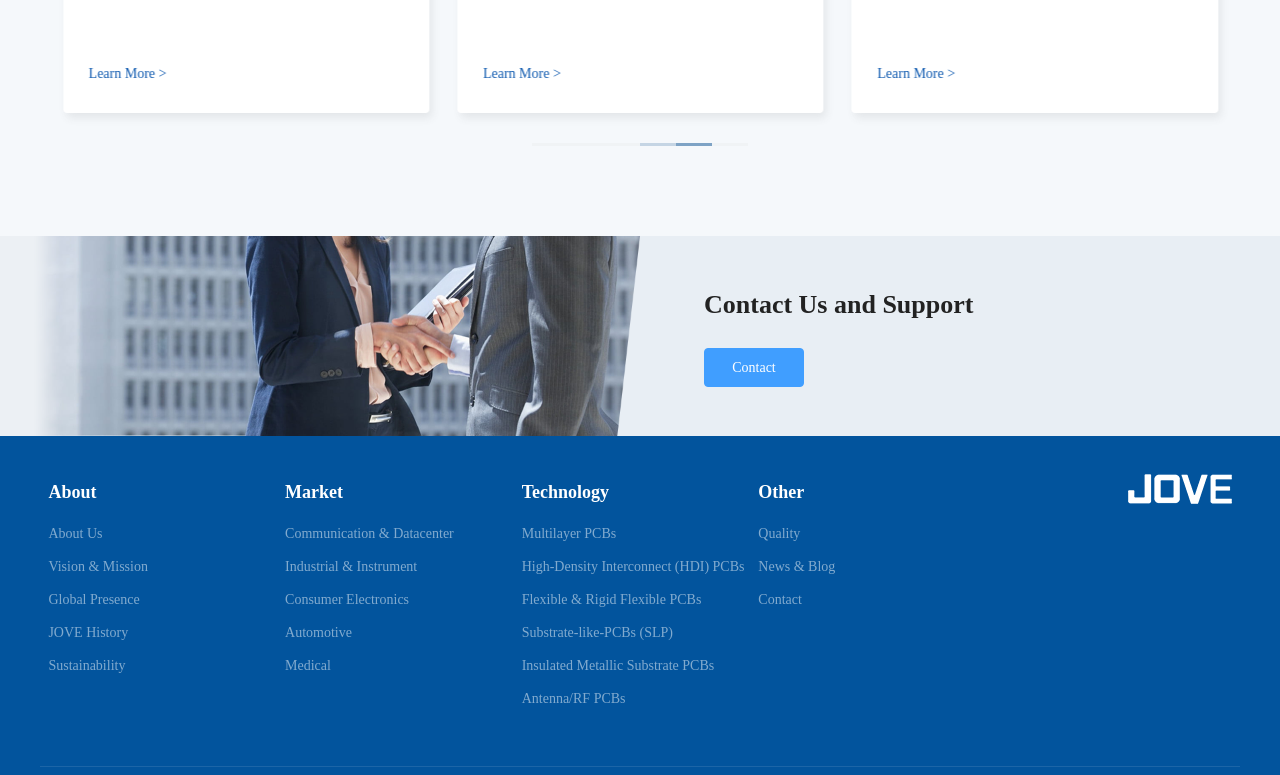How many slides are available on the webpage?
Based on the content of the image, thoroughly explain and answer the question.

There are six buttons labeled 'Go to slide 1', 'Go to slide 2', ..., 'Go to slide 6' which suggest that there are six slides available on the webpage.